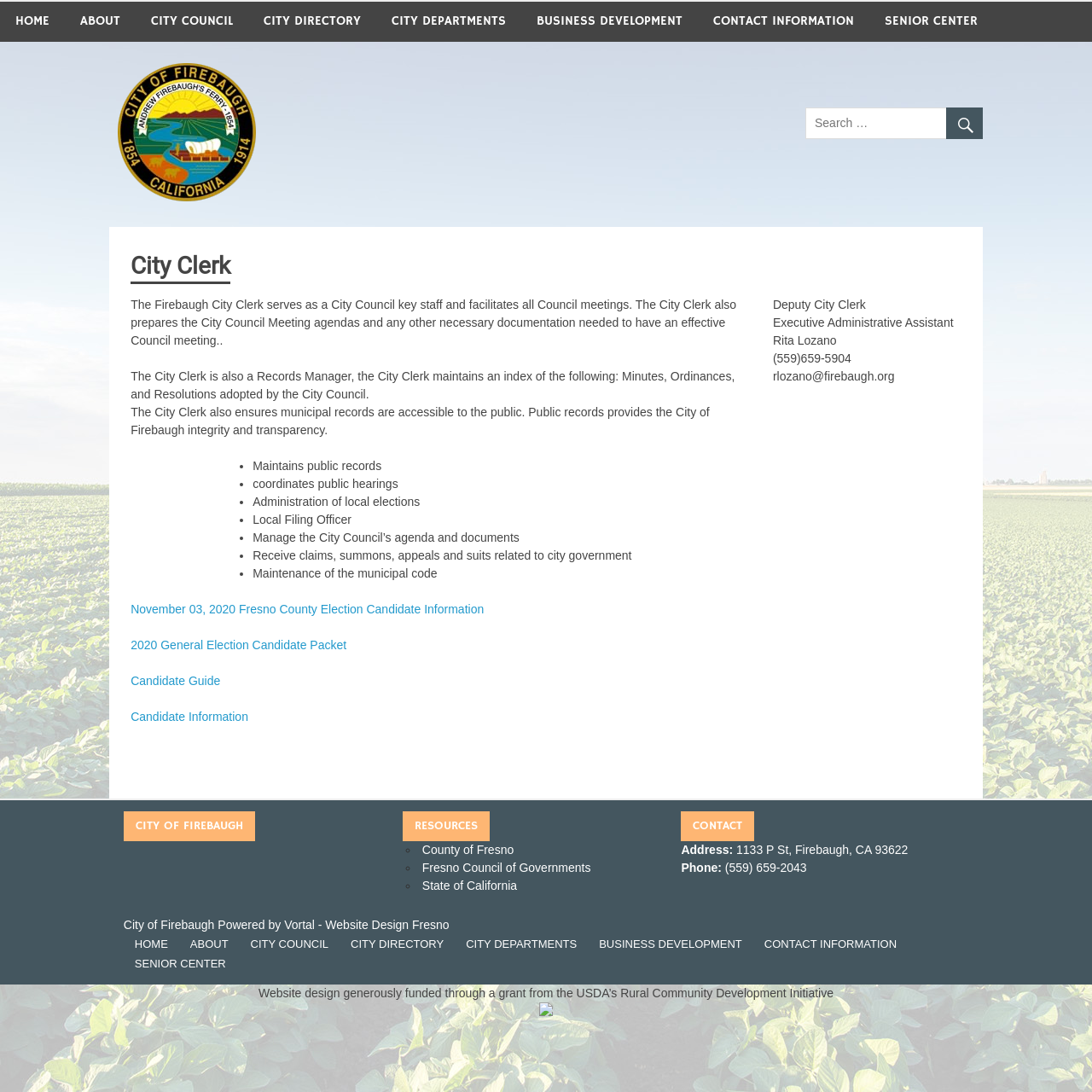Locate the bounding box coordinates of the element I should click to achieve the following instruction: "search".

[0.738, 0.098, 0.9, 0.127]